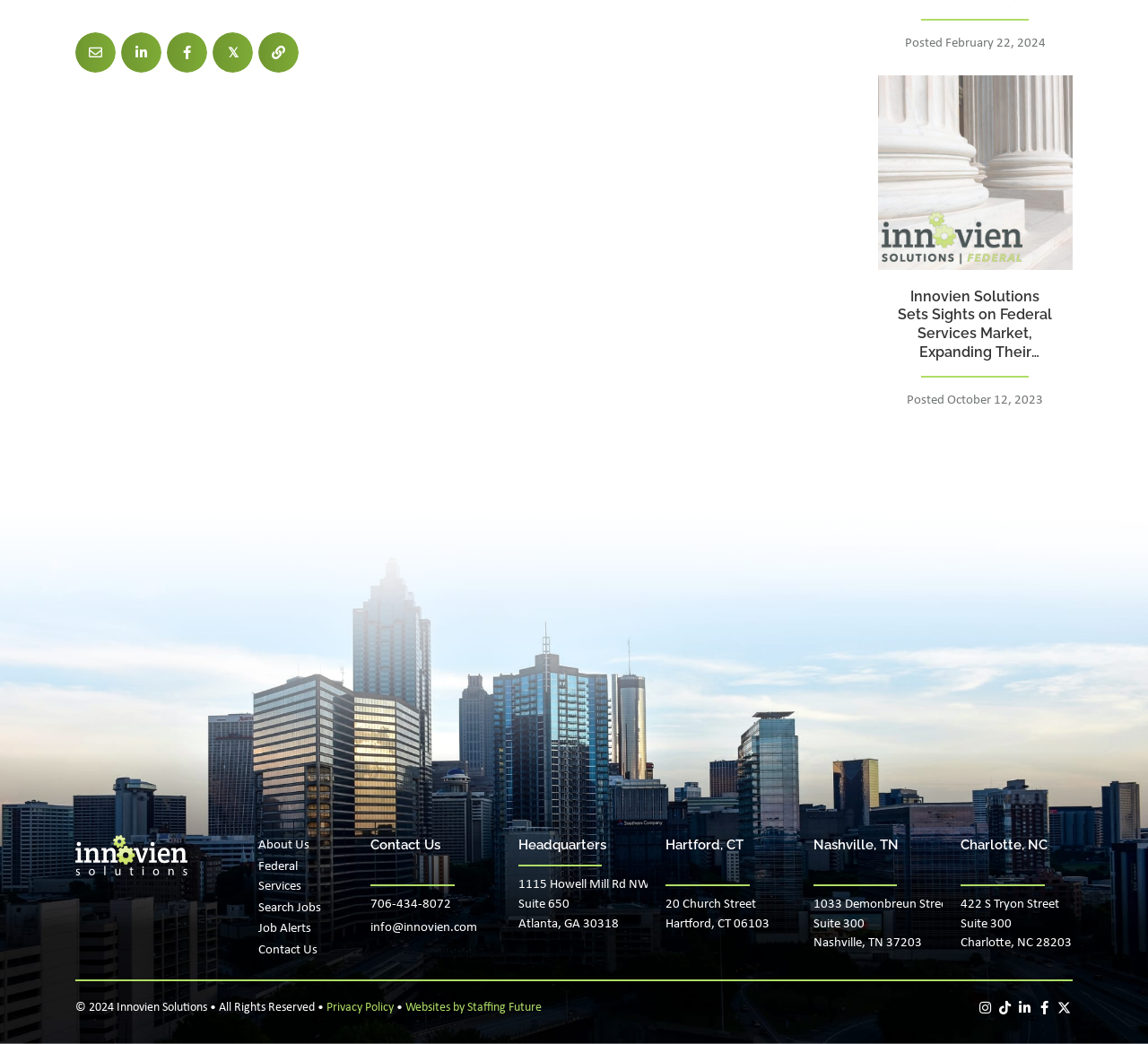Identify the bounding box coordinates of the clickable region required to complete the instruction: "Visit the About Us page". The coordinates should be given as four float numbers within the range of 0 and 1, i.e., [left, top, right, bottom].

[0.217, 0.8, 0.292, 0.821]